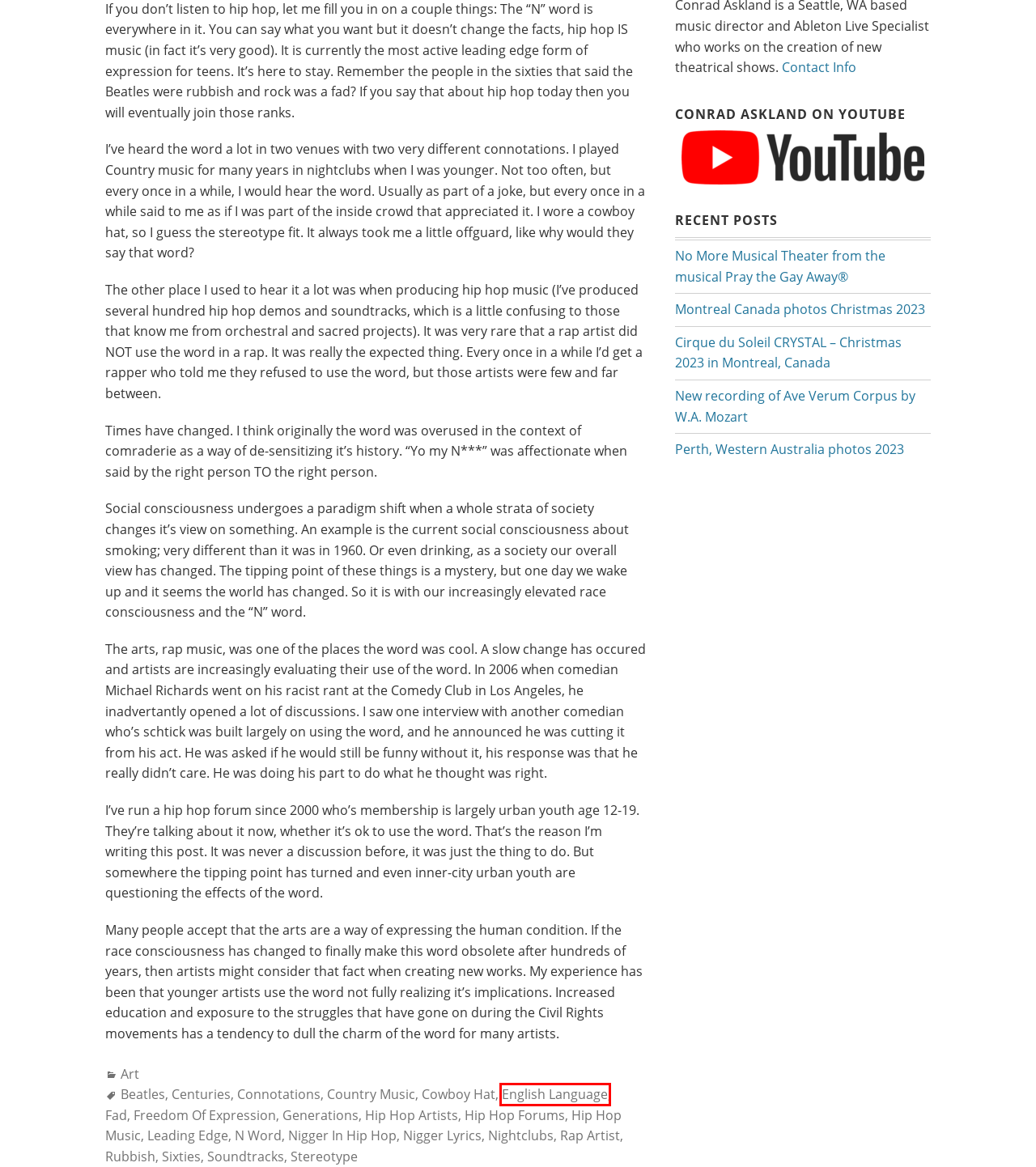You are presented with a screenshot of a webpage containing a red bounding box around an element. Determine which webpage description best describes the new webpage after clicking on the highlighted element. Here are the candidates:
A. Cowboy Hat – Conrad Askland
B. Sixties – Conrad Askland
C. Hip Hop Music – Conrad Askland
D. Nigger Lyrics – Conrad Askland
E. Fad – Conrad Askland
F. Freedom Of Expression – Conrad Askland
G. Leading Edge – Conrad Askland
H. English Language – Conrad Askland

H